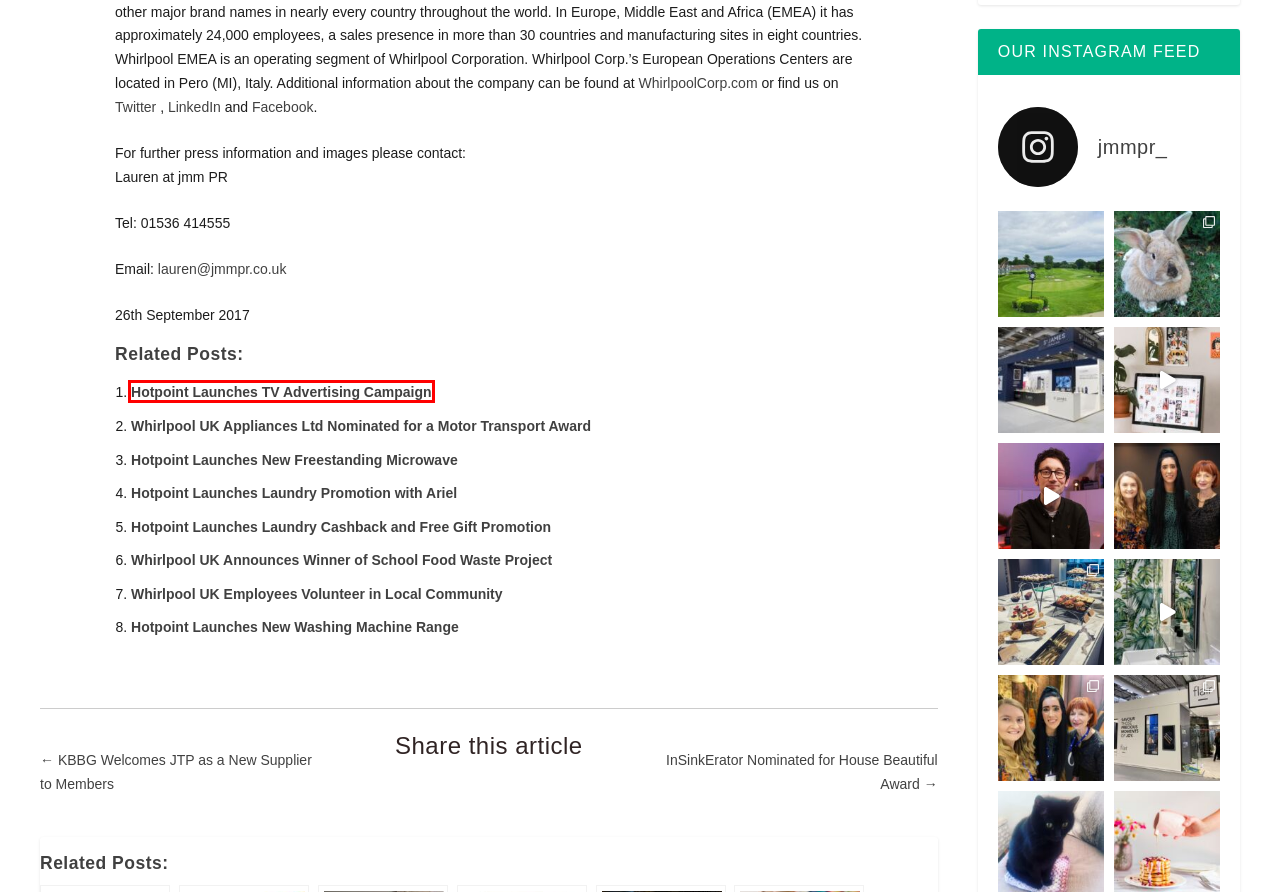You have a screenshot of a webpage where a red bounding box highlights a specific UI element. Identify the description that best matches the resulting webpage after the highlighted element is clicked. The choices are:
A. InSinkErator Nominated for House Beautiful Award - jmm PR
B. KBBG Welcomes JTP as a New Supplier to Members - jmm PR
C. Hotpoint Launches TV Advertising Campaign - jmm PR
D. Hotpoint Launches Laundry Cashback and Free Gift Promotion - jmm PR
E. Whirlpool UK Announces Winner of School Food Waste Project - jmm PR
F. Hotpoint Launches Laundry Promotion with Ariel - jmm PR
G. Whirlpool UK Employees Volunteer in Local Community - jmm PR
H. Whirlpool UK Appliances Ltd Nominated for a Motor Transport Award - jmm PR

C